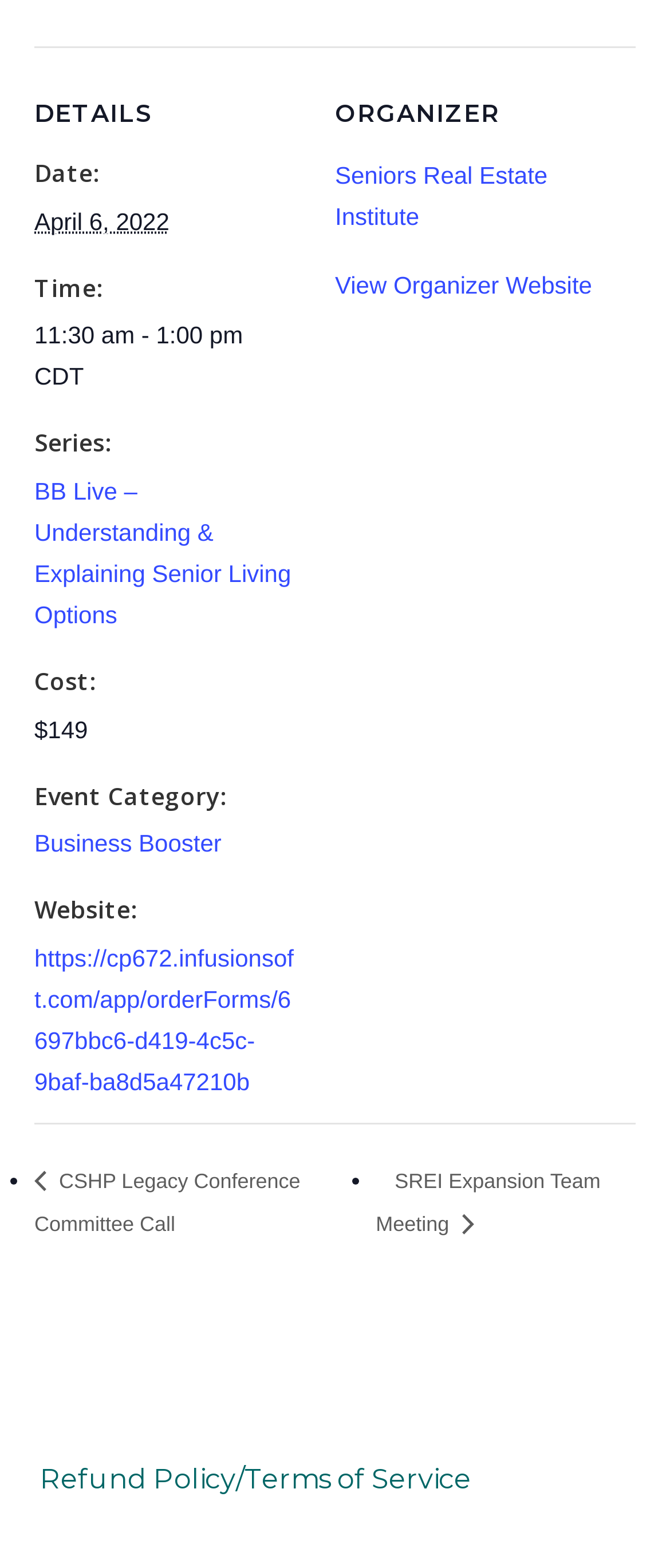Please identify the bounding box coordinates for the region that you need to click to follow this instruction: "navigate to CSHP Legacy Conference Committee Call".

[0.051, 0.745, 0.448, 0.788]